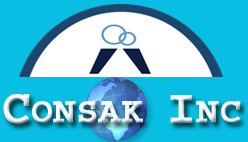Offer a detailed narrative of what is shown in the image.

The image prominently features the logo of "Consak Inc," symbolizing its brand identity. The logo includes a stylized design above the company name, which is set against a vibrant blue background. The design incorporates two overlapping circles, possibly signifying connection and collaboration, along with a triangular shape suggesting stability and strength. The name "Consak Inc" is displayed in bold, elegant typography that enhances the professional appearance of the brand. This imagery conveys the essence of a company focused on providing collaborative solutions and professional services.